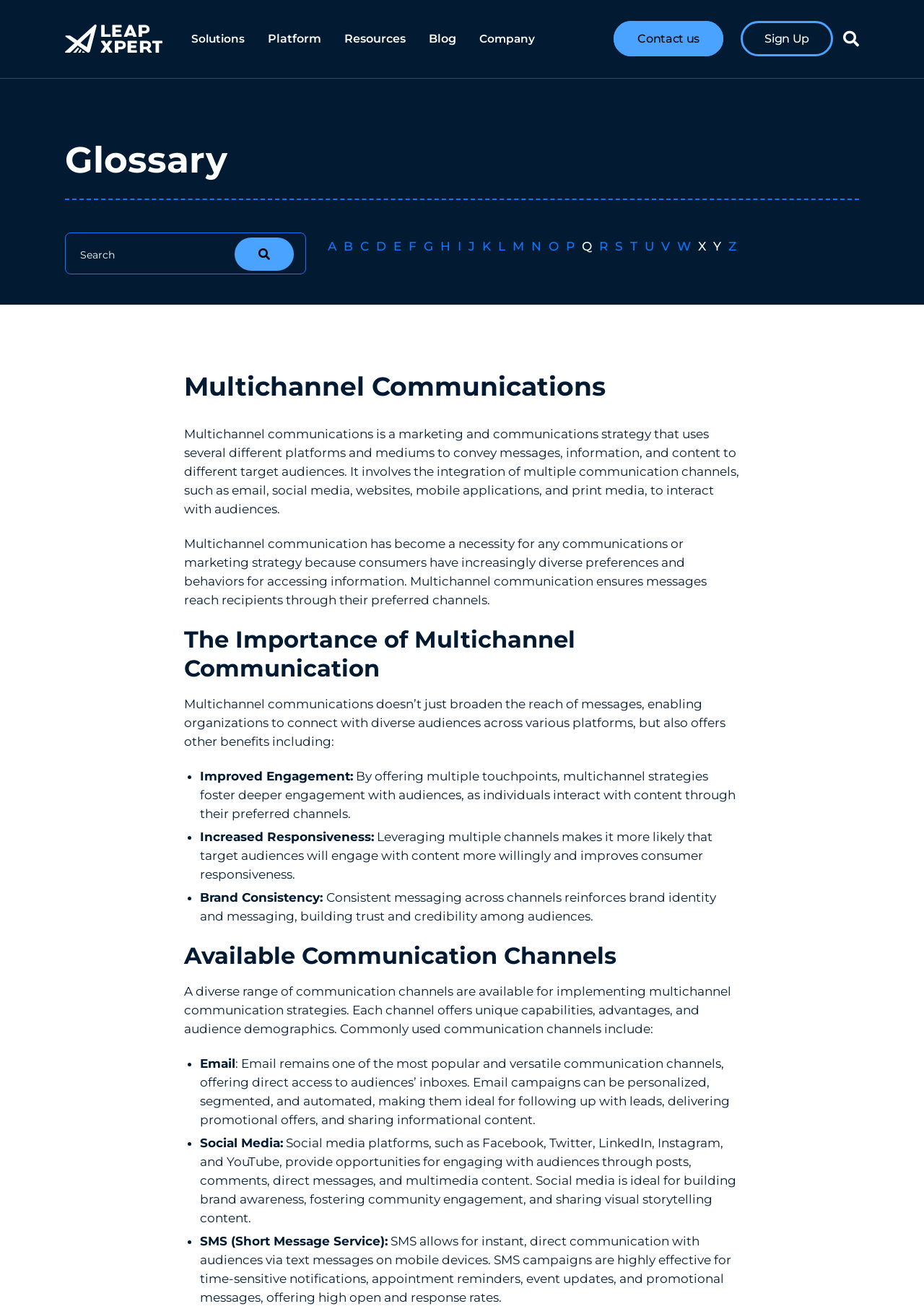Determine the bounding box coordinates for the clickable element required to fulfill the instruction: "Go to the platform page". Provide the coordinates as four float numbers between 0 and 1, i.e., [left, top, right, bottom].

[0.29, 0.024, 0.348, 0.035]